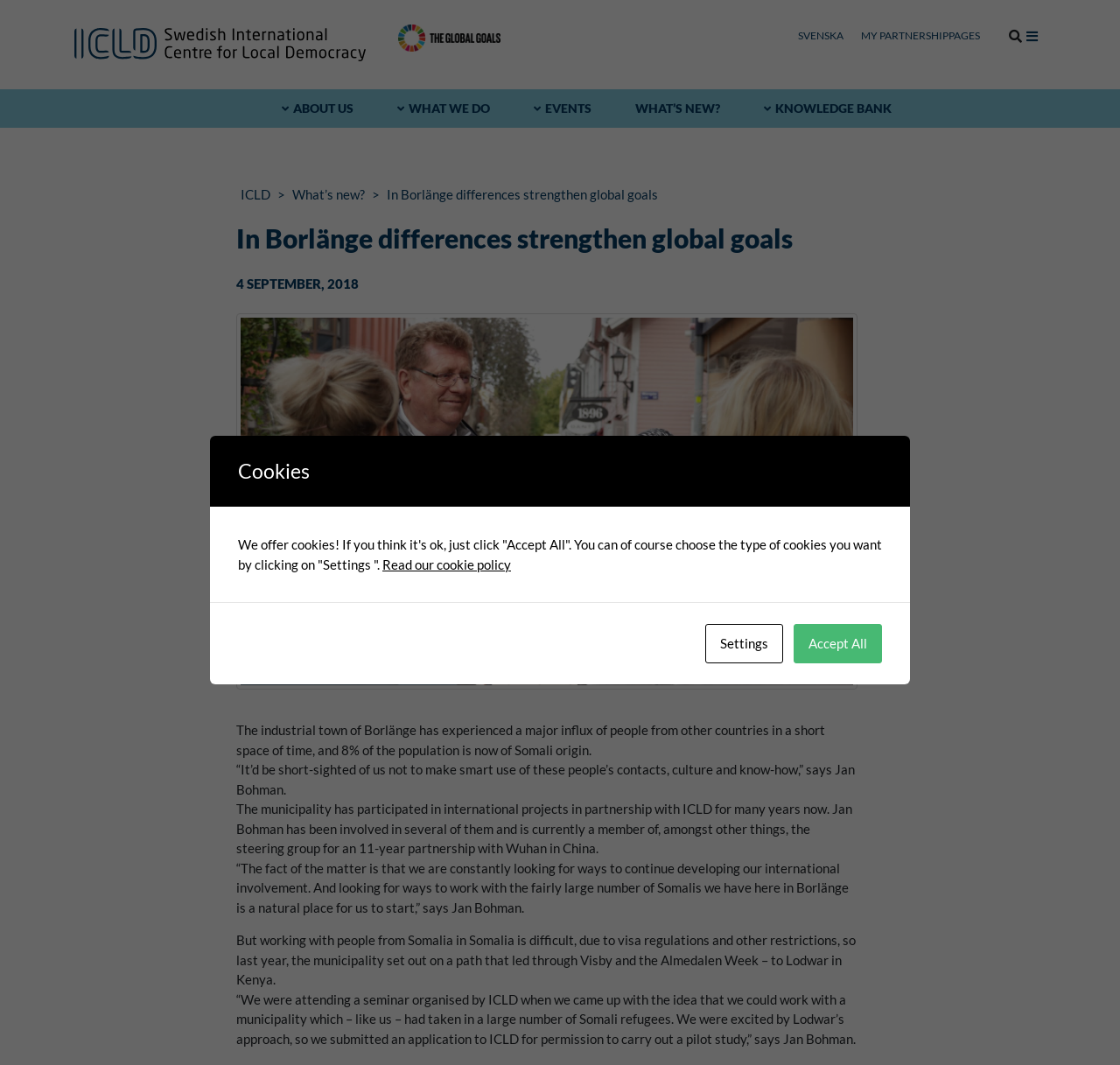Provide your answer in one word or a succinct phrase for the question: 
Where did the municipality set out to work with a municipality that had taken in a large number of Somali refugees?

Lodwar in Kenya